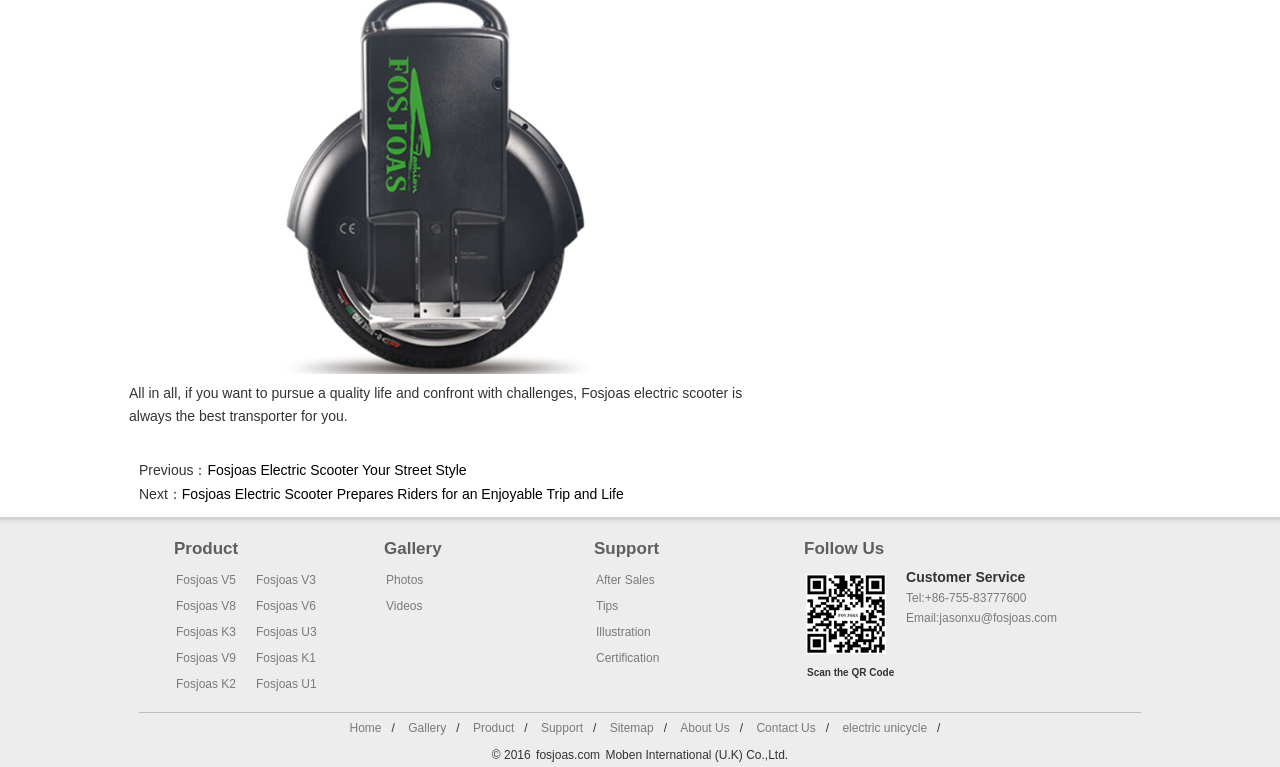What types of content are available in the Gallery section?
Provide a one-word or short-phrase answer based on the image.

Photos and Videos